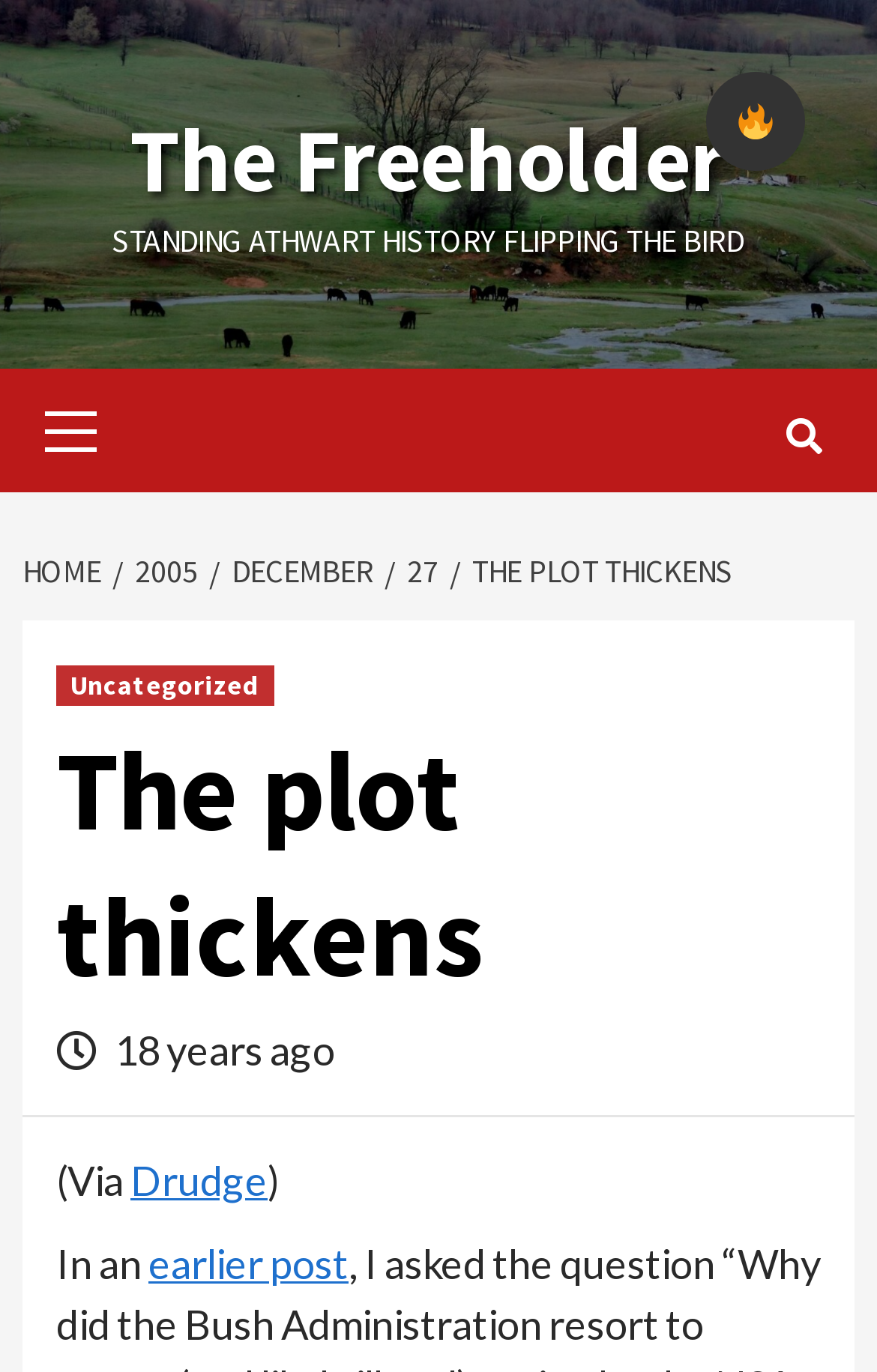Could you highlight the region that needs to be clicked to execute the instruction: "Open Primary Menu"?

[0.026, 0.269, 0.11, 0.359]